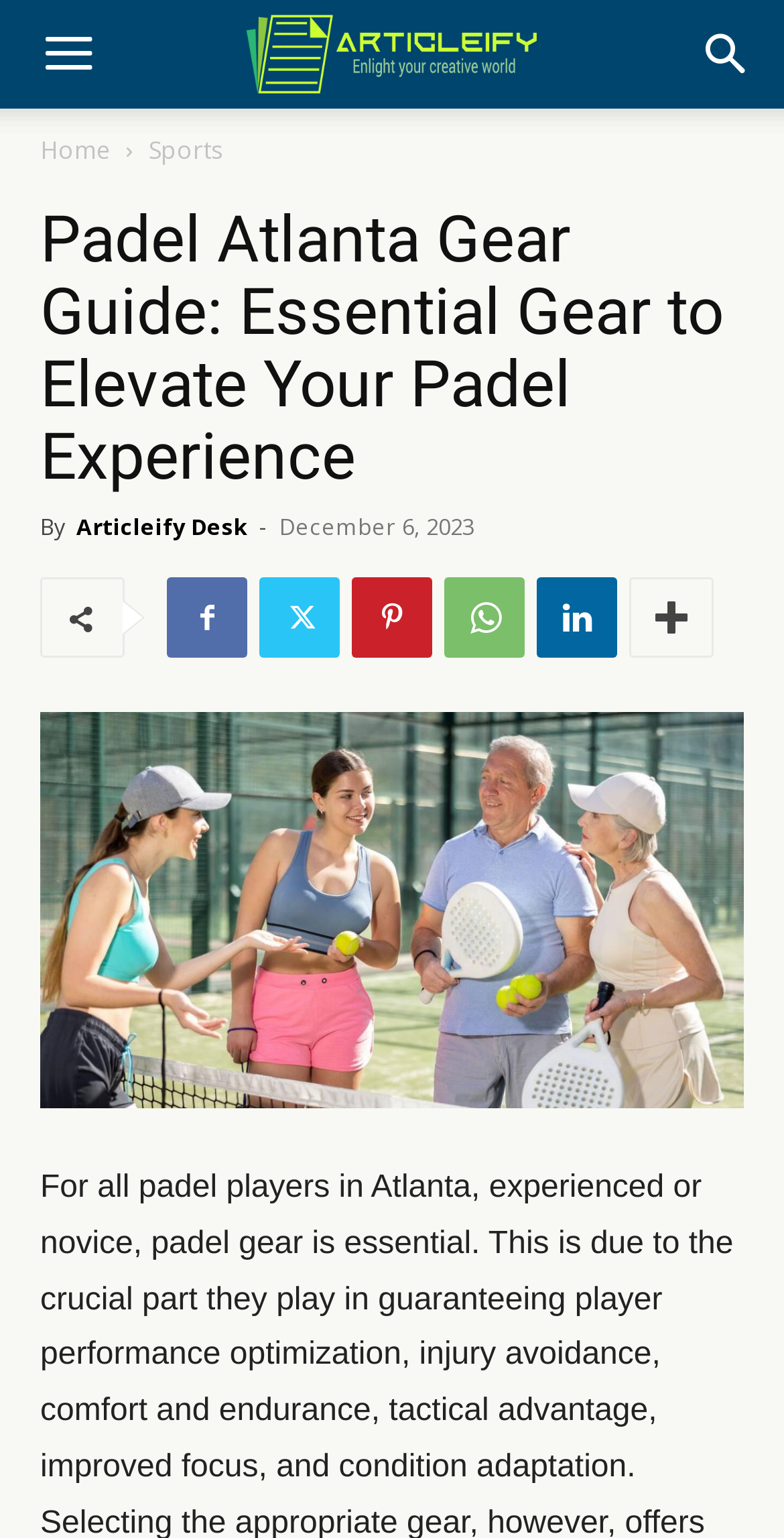Find the bounding box coordinates of the area that needs to be clicked in order to achieve the following instruction: "Read the Padel Atlanta Gear Guide". The coordinates should be specified as four float numbers between 0 and 1, i.e., [left, top, right, bottom].

[0.051, 0.463, 0.949, 0.72]